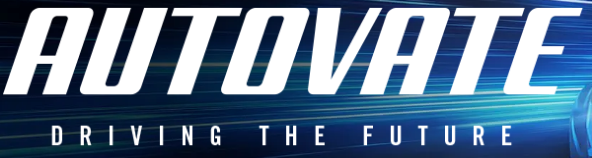What is the theme of the conference?
Please answer the question with a detailed and comprehensive explanation.

The backdrop of the image conveys motion and innovation, suggesting the leading-edge themes of the automotive industry conference, which implies that the theme of the conference is related to the automotive industry.